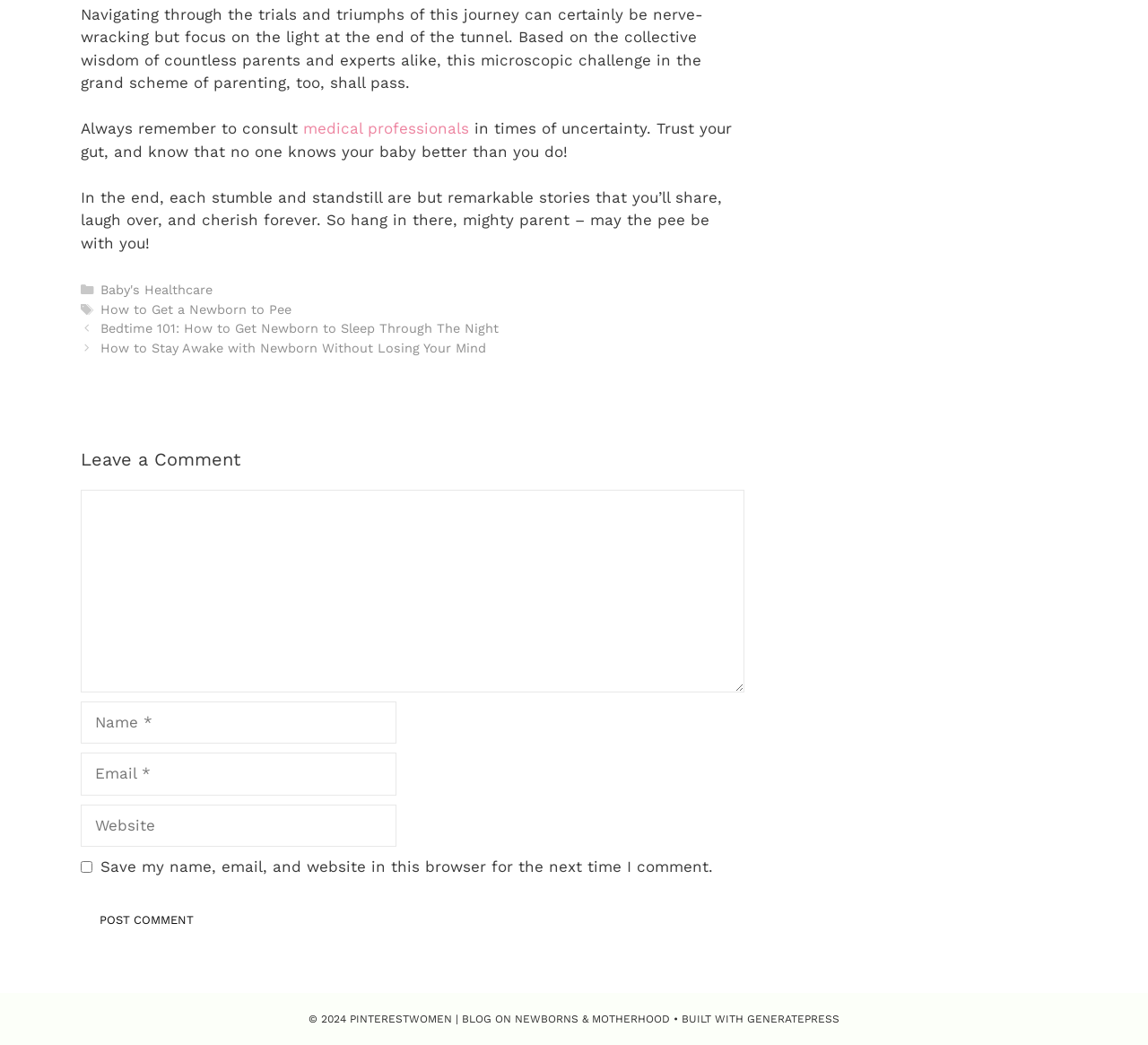Can you specify the bounding box coordinates for the region that should be clicked to fulfill this instruction: "Click on the 'GENERATEPRESS' link".

[0.651, 0.969, 0.731, 0.981]